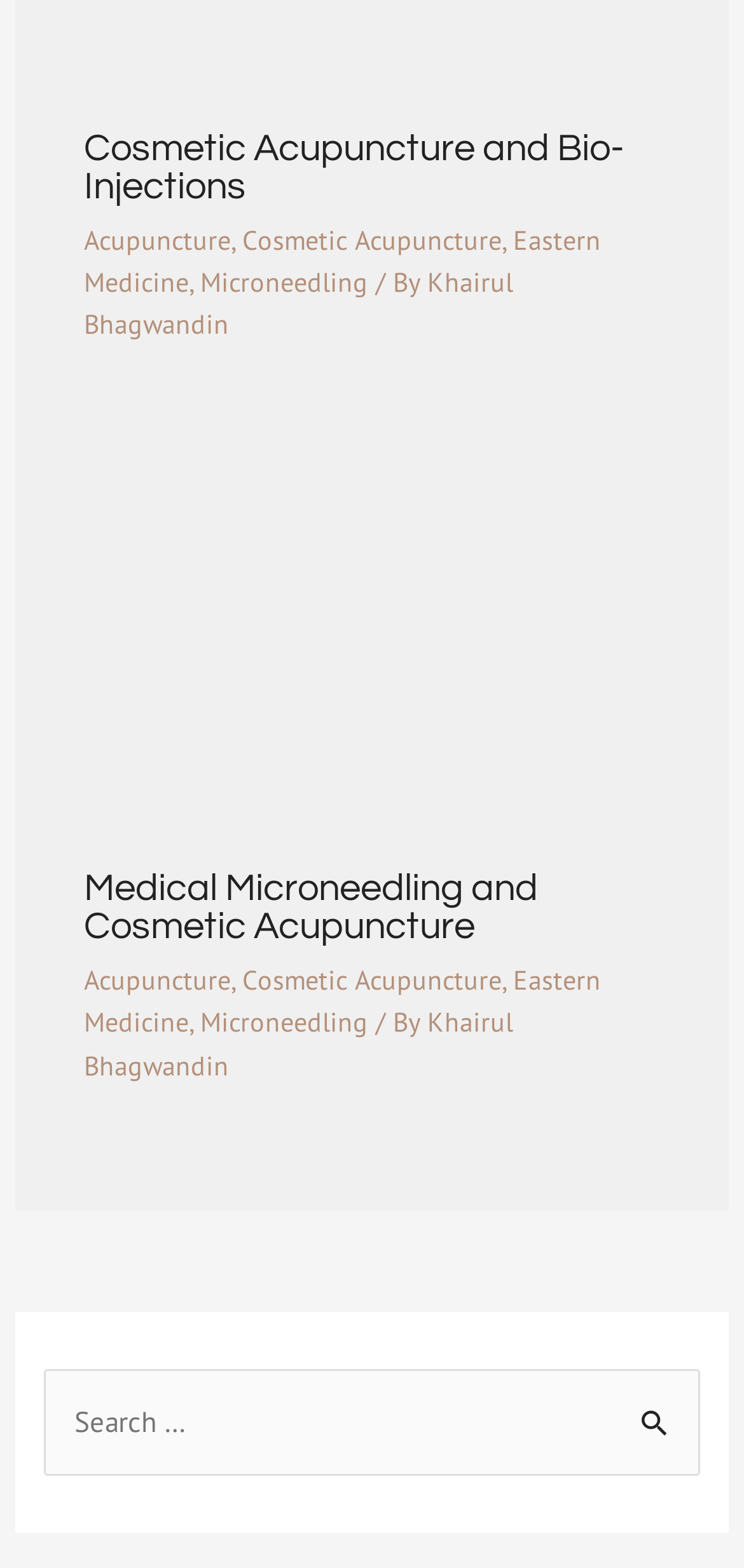Highlight the bounding box coordinates of the element that should be clicked to carry out the following instruction: "Click on Khairul Bhagwandin". The coordinates must be given as four float numbers ranging from 0 to 1, i.e., [left, top, right, bottom].

[0.113, 0.169, 0.69, 0.218]